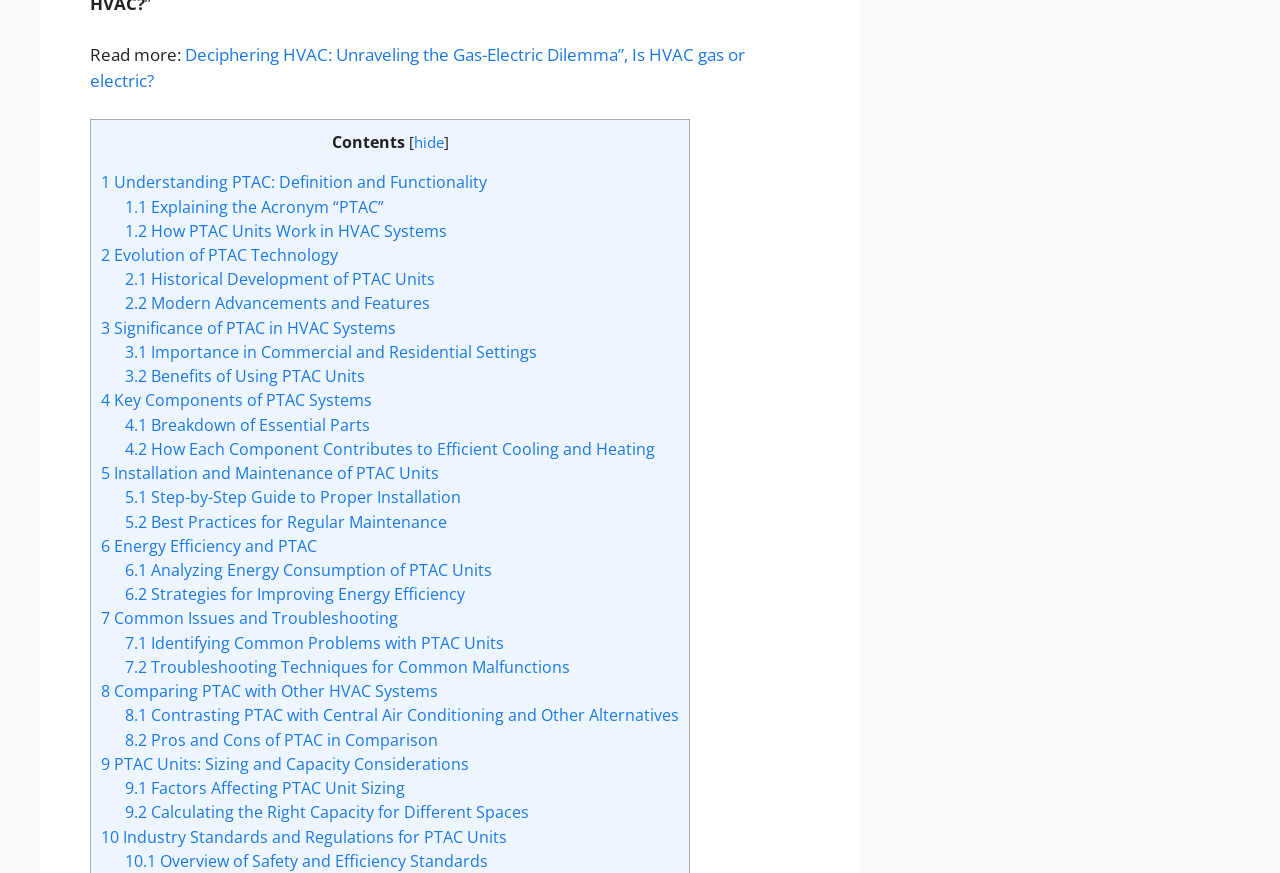What is the main topic of this webpage?
Answer the question with a single word or phrase by looking at the picture.

PTAC